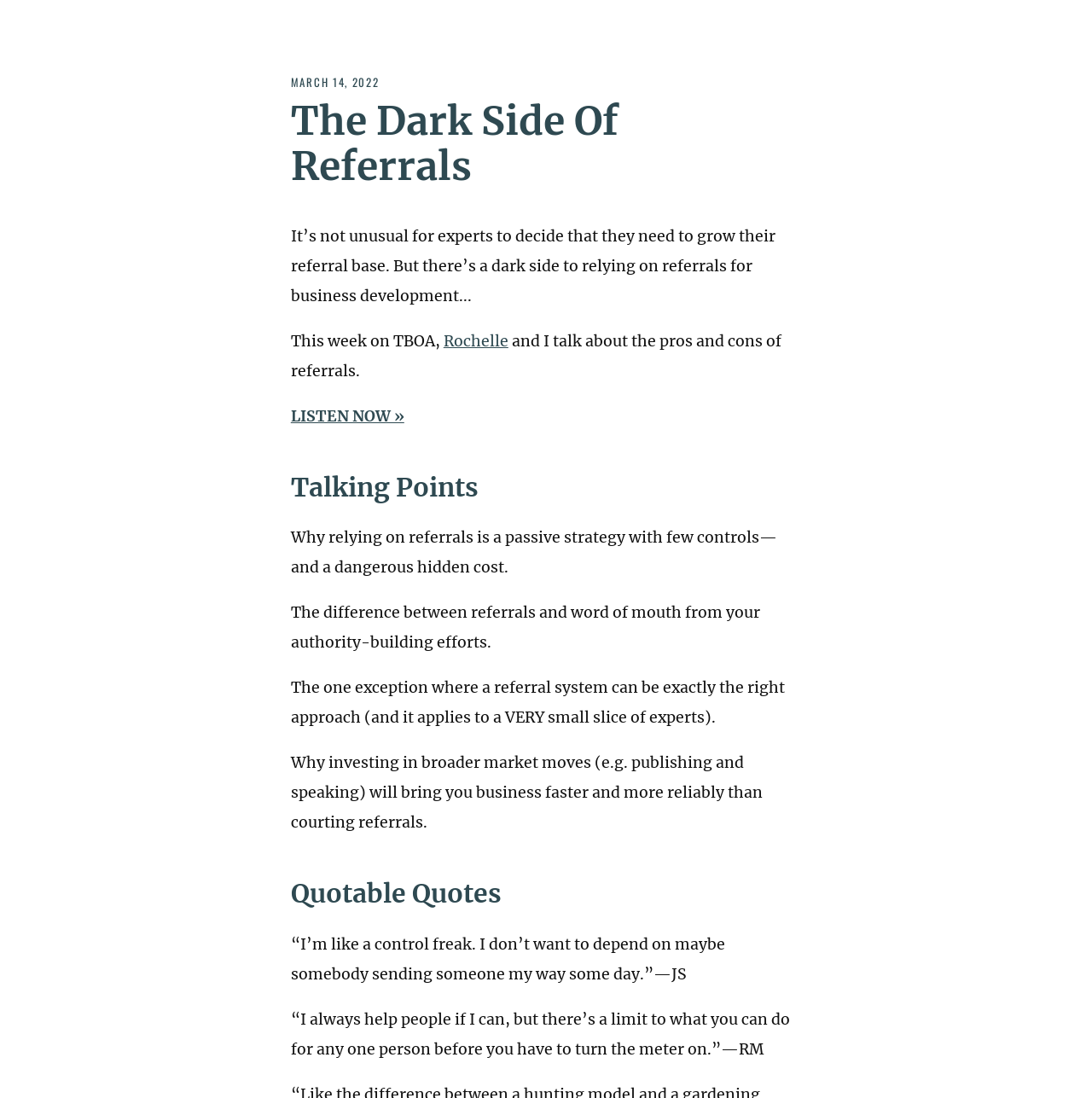Refer to the image and offer a detailed explanation in response to the question: What is the date of the article?

The date of the article can be found at the top of the webpage, which is 'MARCH 14, 2022'.